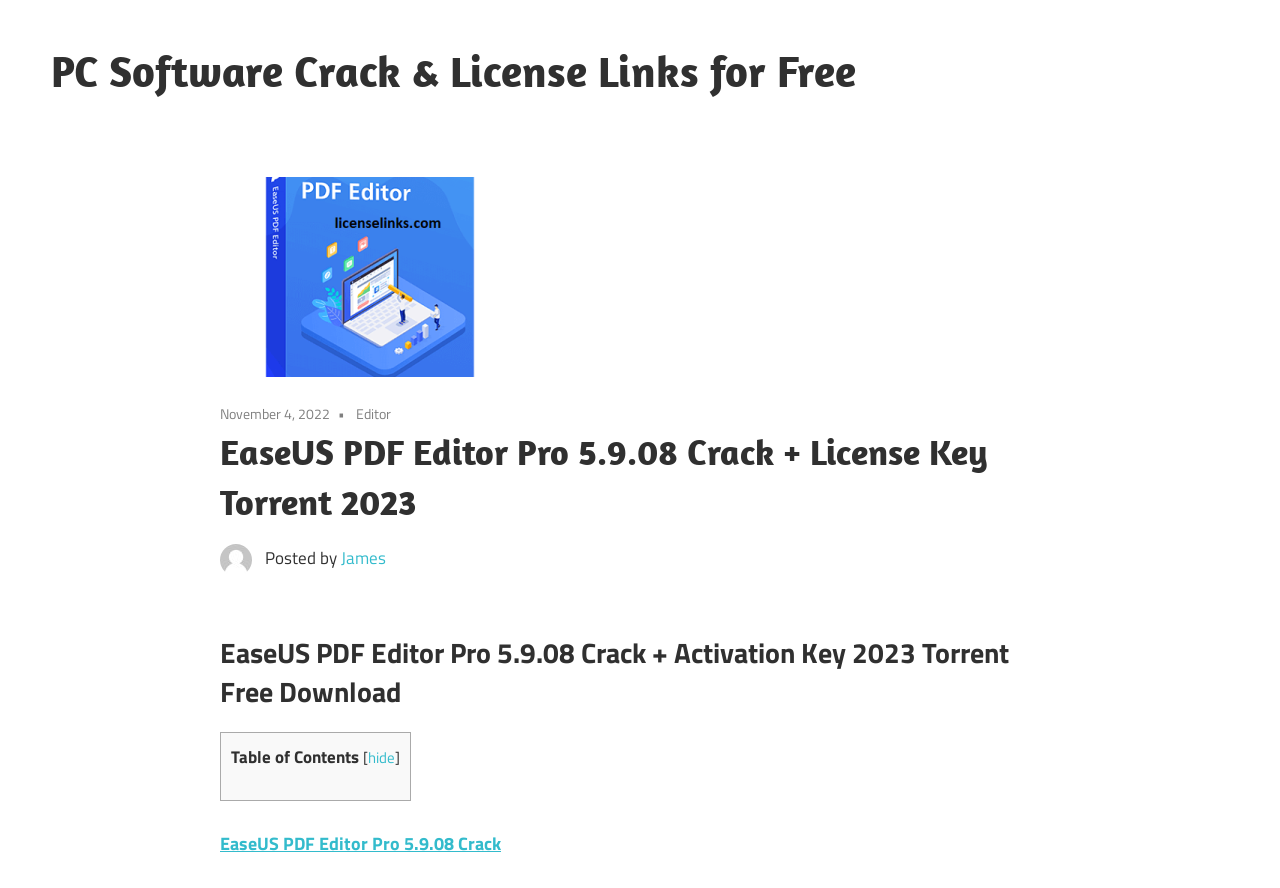Look at the image and write a detailed answer to the question: 
What is the purpose of the 'Table of Contents' section?

The 'Table of Contents' section is a common feature in articles that allows readers to quickly navigate to specific sections of the article. In this case, it is likely used to help readers find specific information about the EaseUS PDF Editor Pro software.